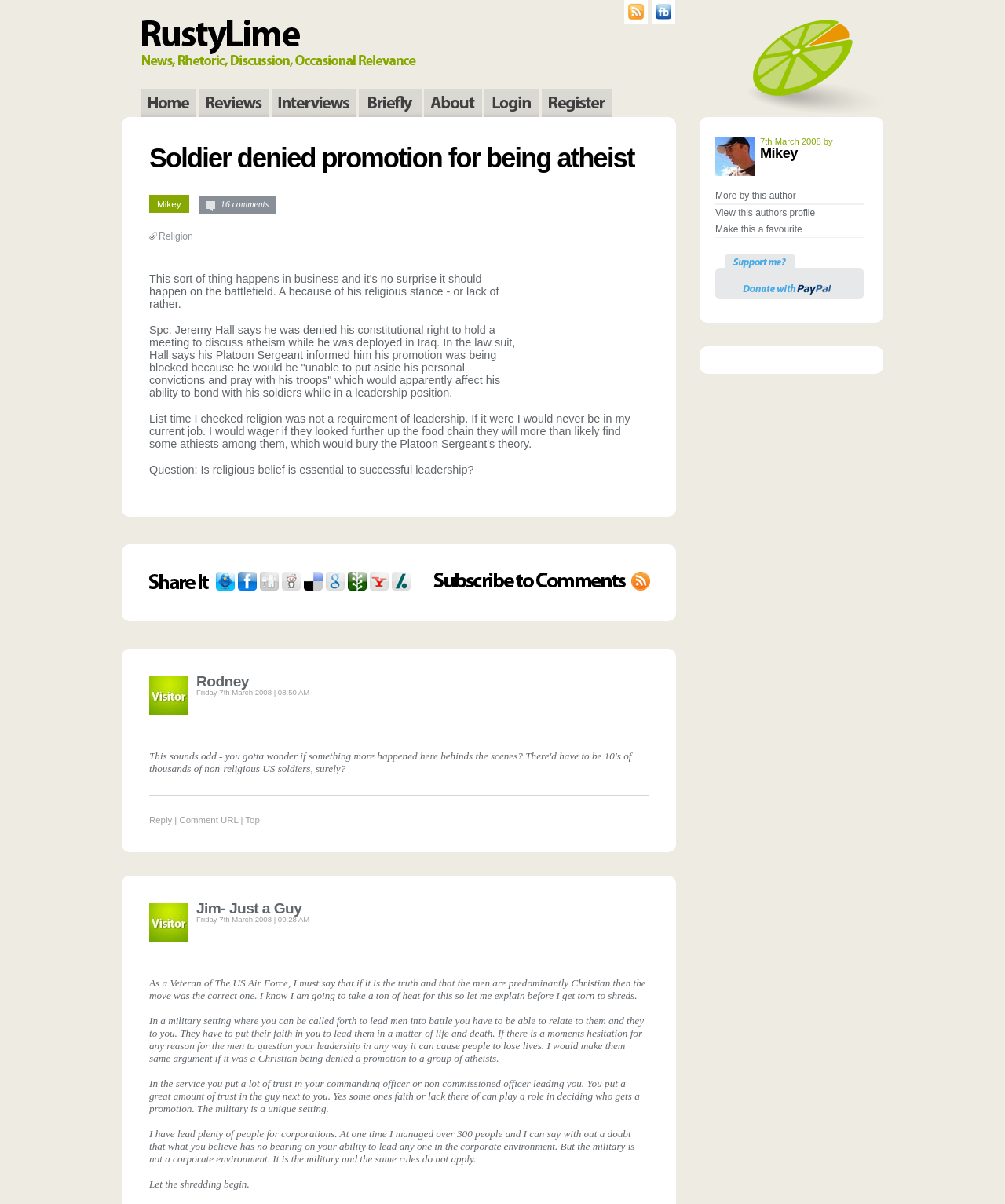Locate the bounding box coordinates of the area that needs to be clicked to fulfill the following instruction: "View the article about the soldier denied promotion for being atheist". The coordinates should be in the format of four float numbers between 0 and 1, namely [left, top, right, bottom].

[0.148, 0.12, 0.645, 0.142]